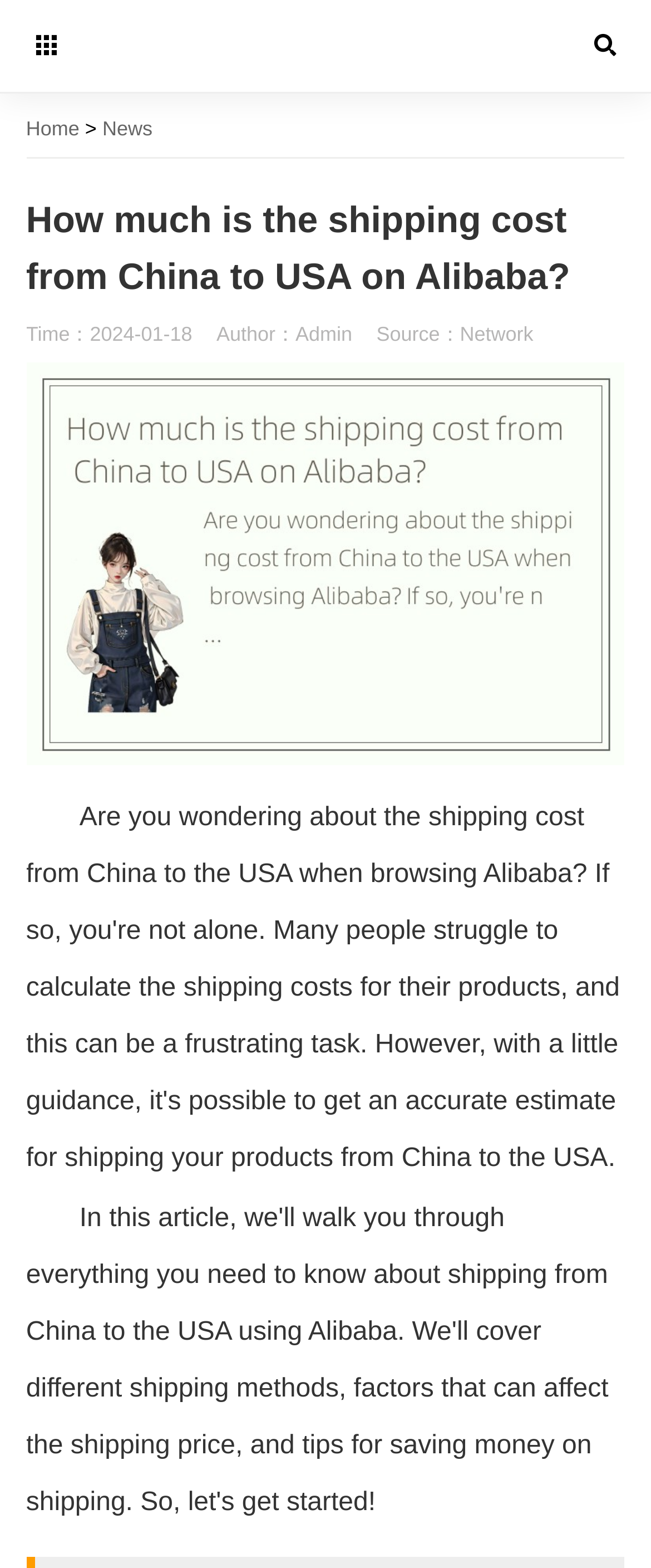Who is the author of the article?
Use the information from the image to give a detailed answer to the question.

The author of the article can be found at the top of the webpage, below the main heading, where it says 'Author: Admin'.